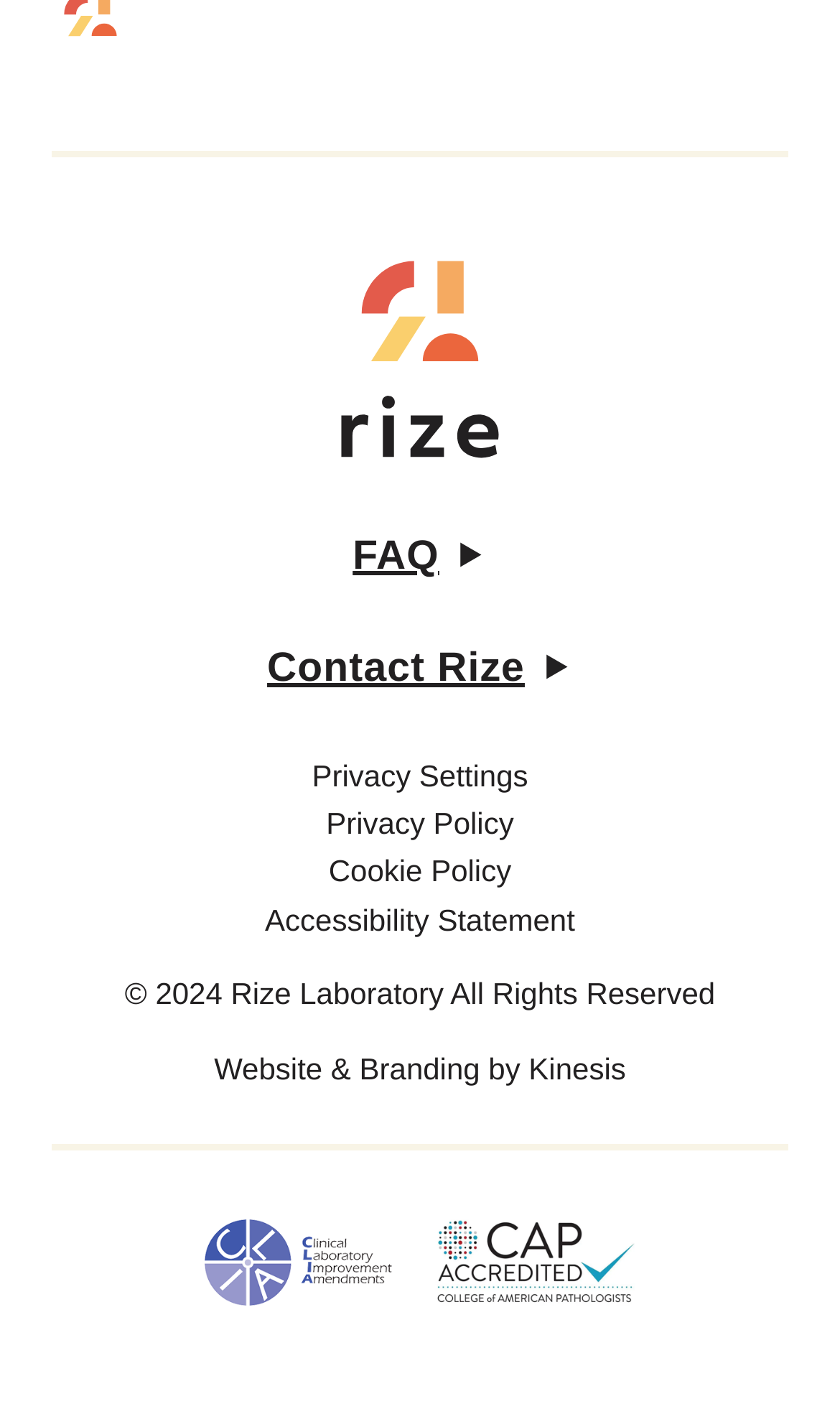Please specify the coordinates of the bounding box for the element that should be clicked to carry out this instruction: "go to FAQ". The coordinates must be four float numbers between 0 and 1, formatted as [left, top, right, bottom].

[0.42, 0.379, 0.58, 0.411]